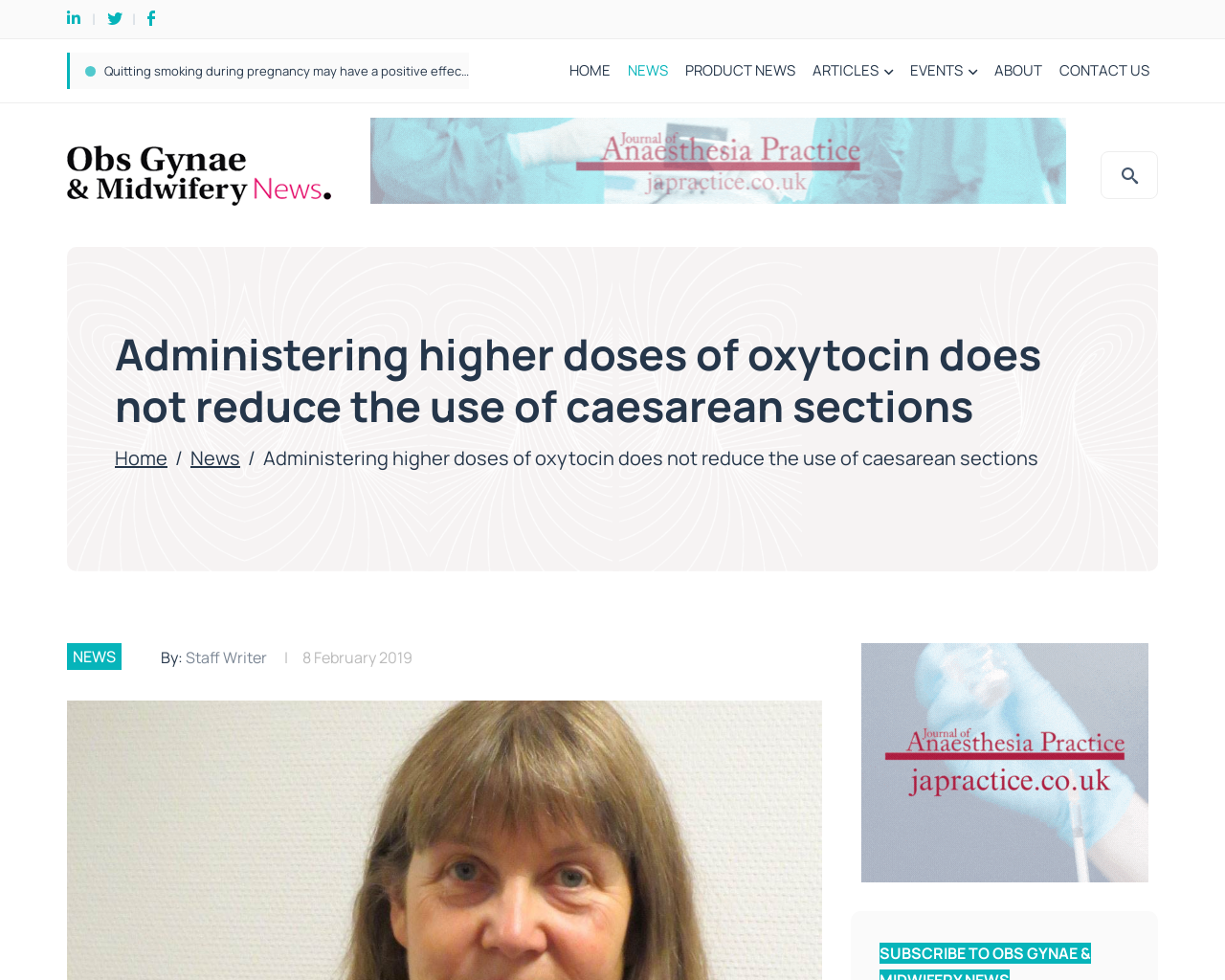Kindly determine the bounding box coordinates of the area that needs to be clicked to fulfill this instruction: "Click the 'HOME' link".

[0.458, 0.049, 0.505, 0.096]